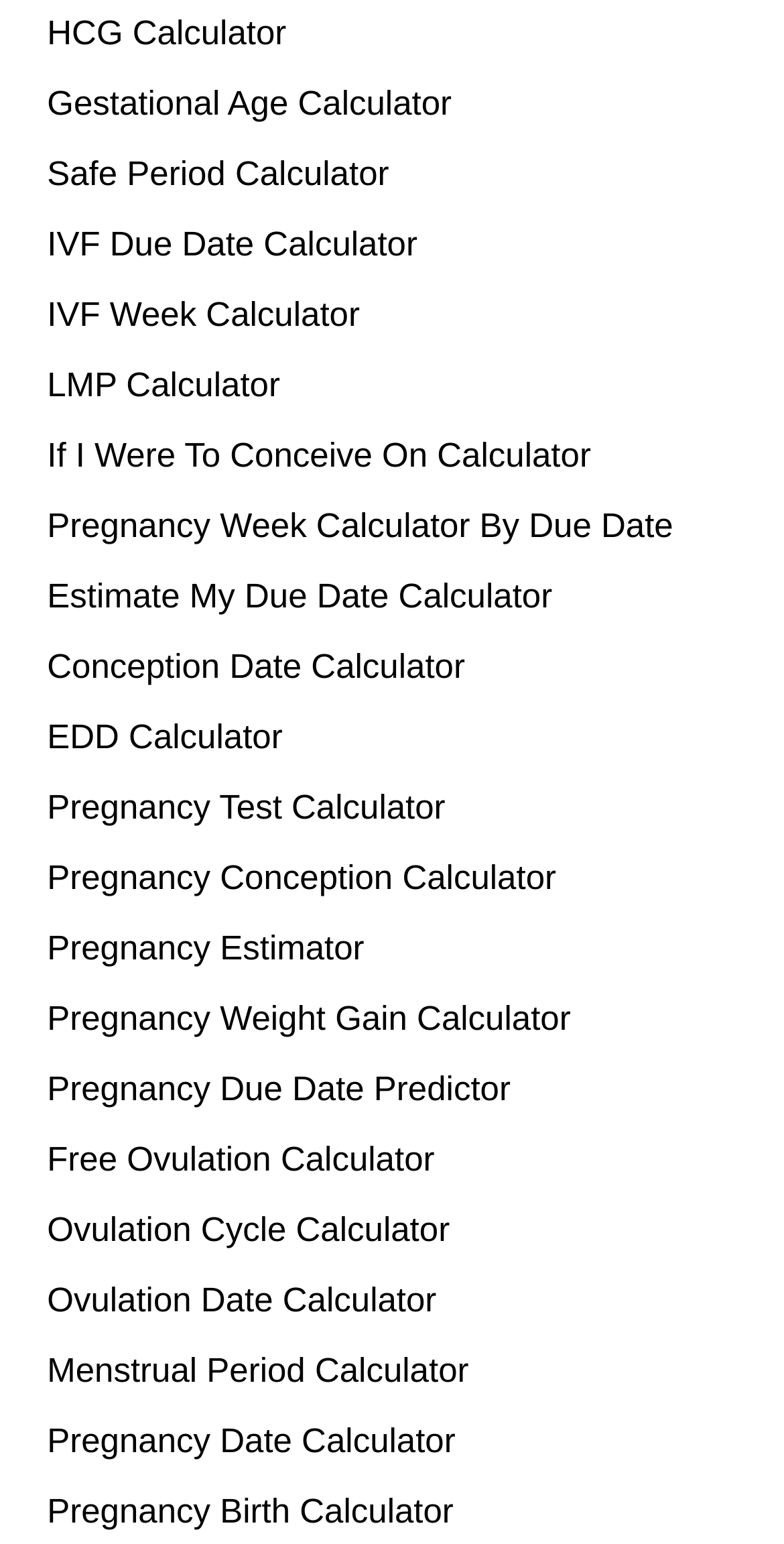How many calculators are available on this webpage?
Please use the image to provide an in-depth answer to the question.

I counted the number of links on the webpage, and there are 23 links that appear to be calculators, each with a unique name and function.